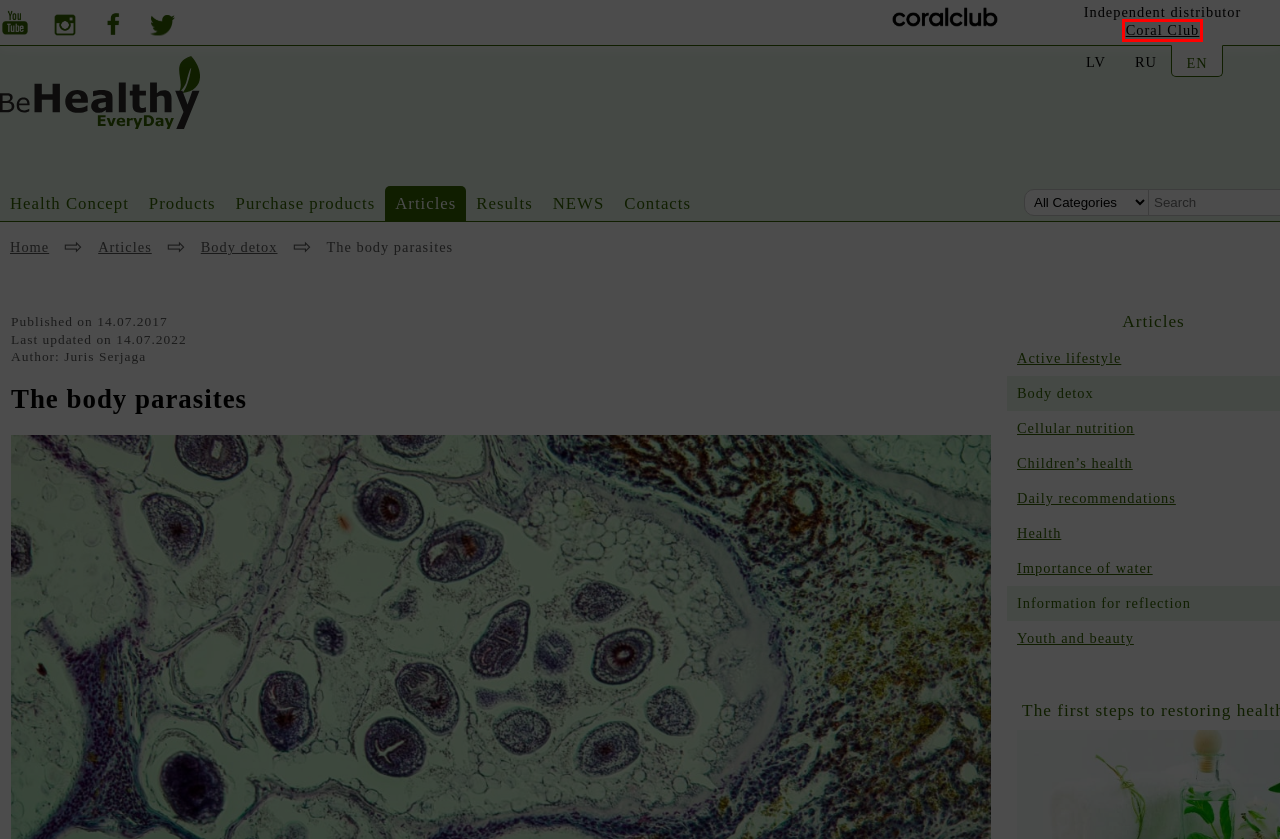Review the screenshot of a webpage that includes a red bounding box. Choose the most suitable webpage description that matches the new webpage after clicking the element within the red bounding box. Here are the candidates:
A. Health · BeHealthyEveryDay · Coral Club
B. Importance of water · BeHealthyEveryDay · Coral Club
C. Health Concept · BeHealthyEveryDay · Coral Club
D. Calcium deficiency · BeHealthyEveryDay · Coral Club
E. Organisma parazīti · BeHealthyEveryDay · Coral Club
F. Coral Club - Official Website for a Healthy Lifestyle
G. Children's health · BeHealthyEveryDay · Coral Club
H. Contacts for consultation · BeHealthyEveryDay · Coral Club

F